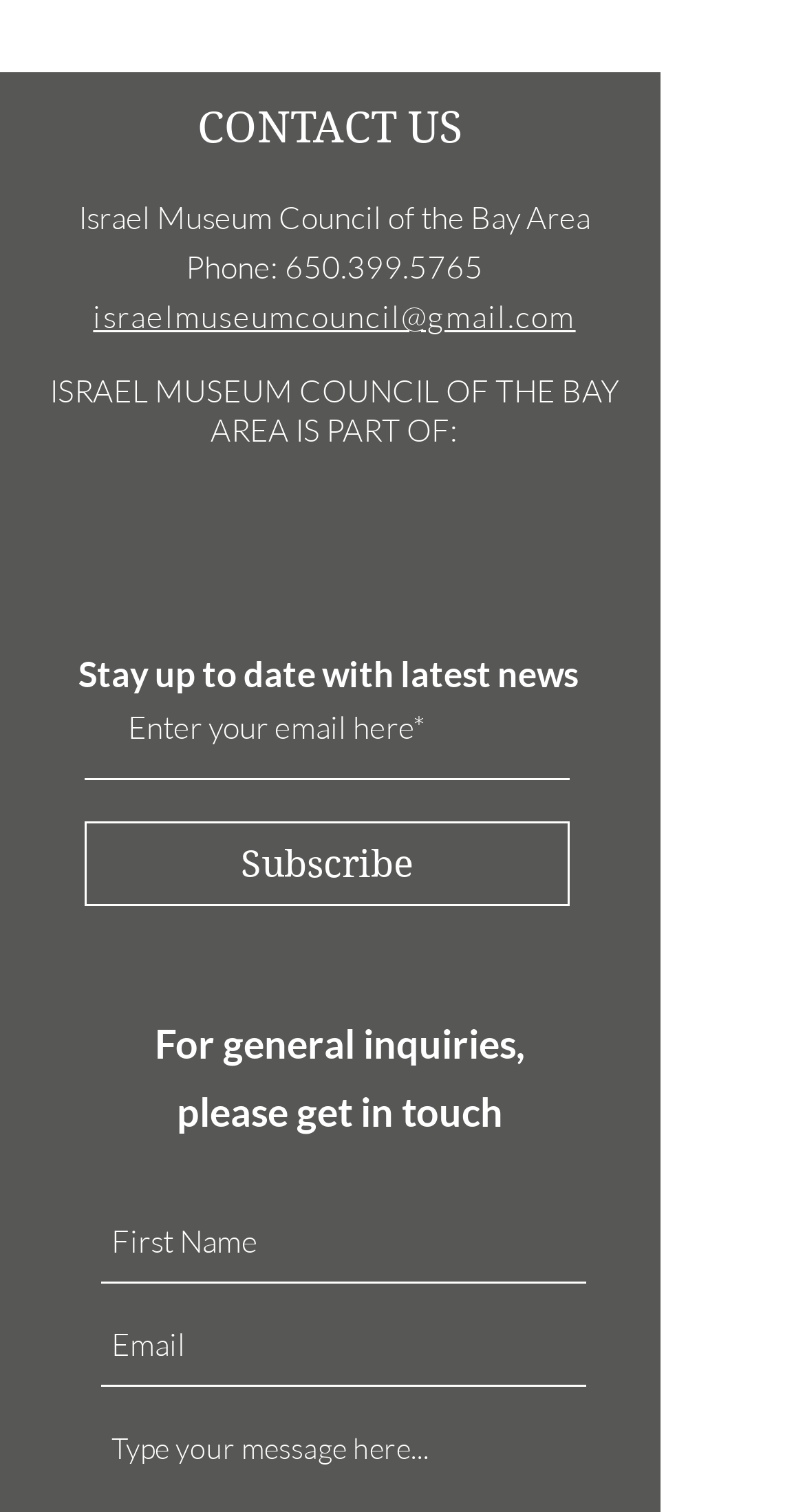What is the phone number to contact?
Kindly answer the question with as much detail as you can.

I found the phone number by looking at the 'Phone:' label and the corresponding link next to it, which is '650.399.5765'.